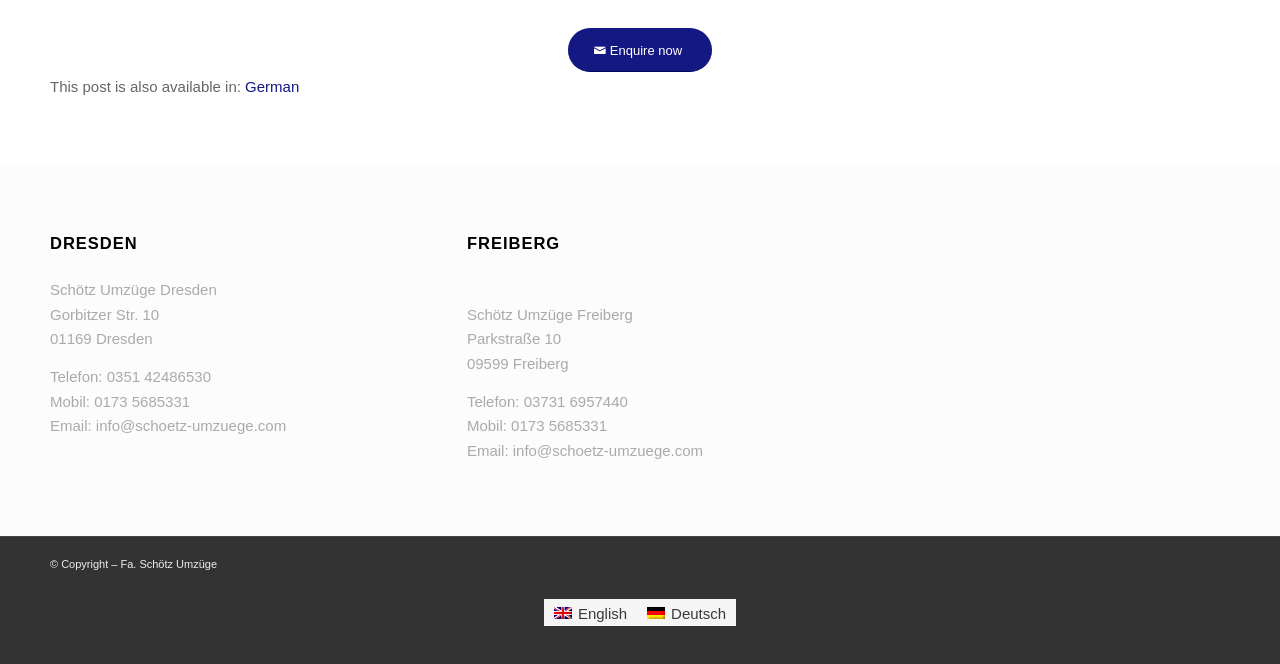What is the phone number of Schötz Umzüge in Freiberg?
Using the image as a reference, give a one-word or short phrase answer.

03731 6957440